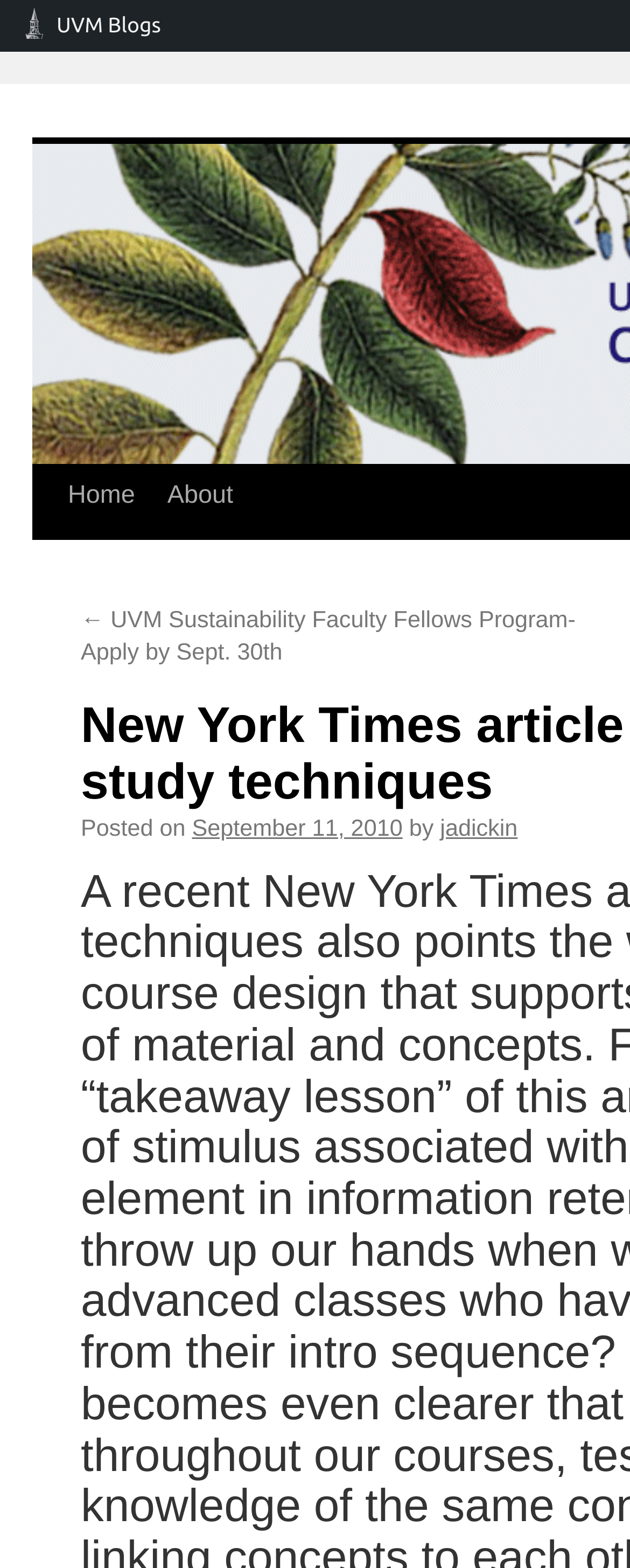What is the name of the blog?
Please answer the question with as much detail as possible using the screenshot.

I inferred this answer by looking at the link with the text ' UVM Blogs' which has a popup menu, indicating that it is a blog name.